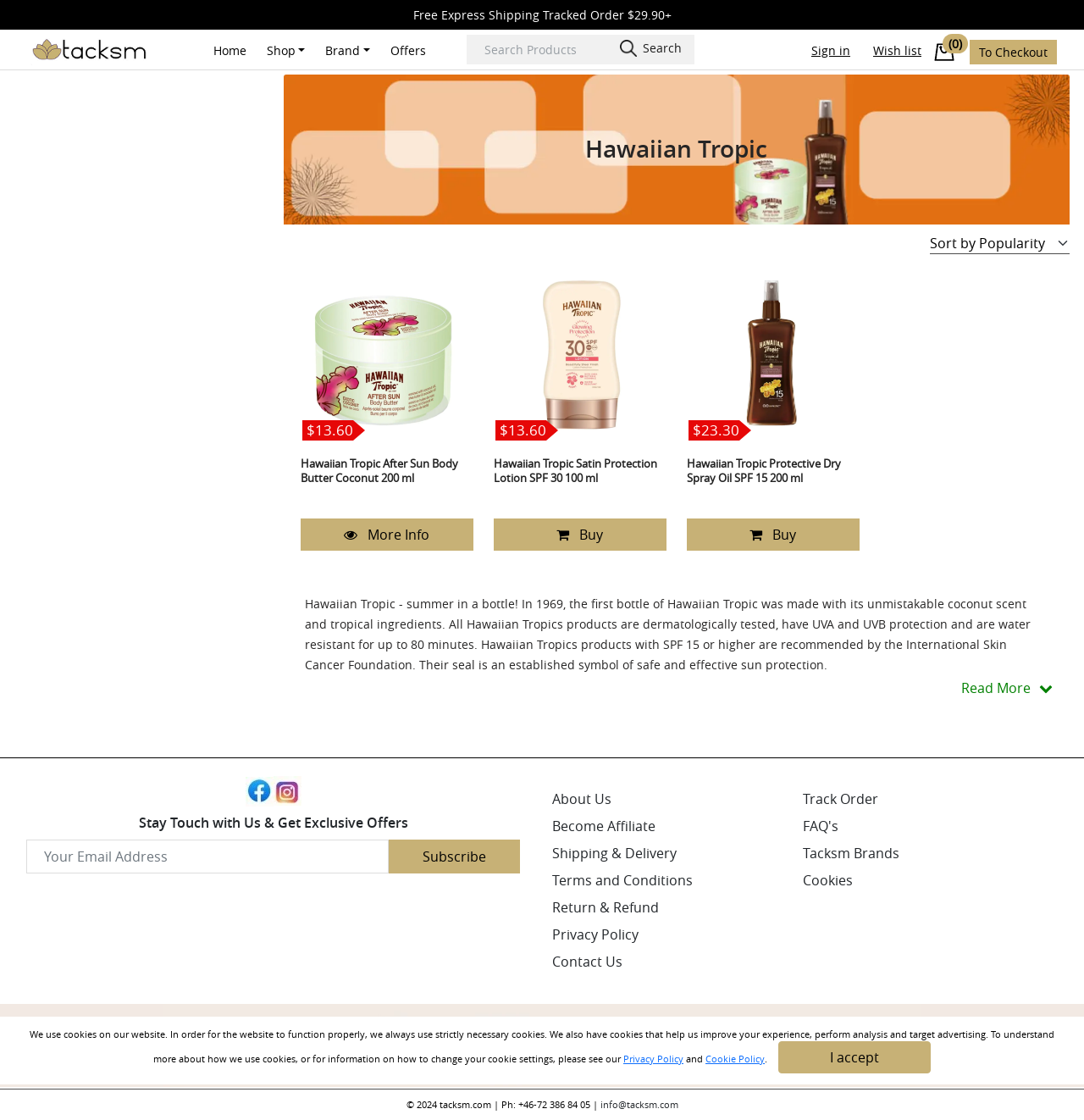Determine the bounding box coordinates for the region that must be clicked to execute the following instruction: "Search for products".

[0.431, 0.031, 0.641, 0.057]